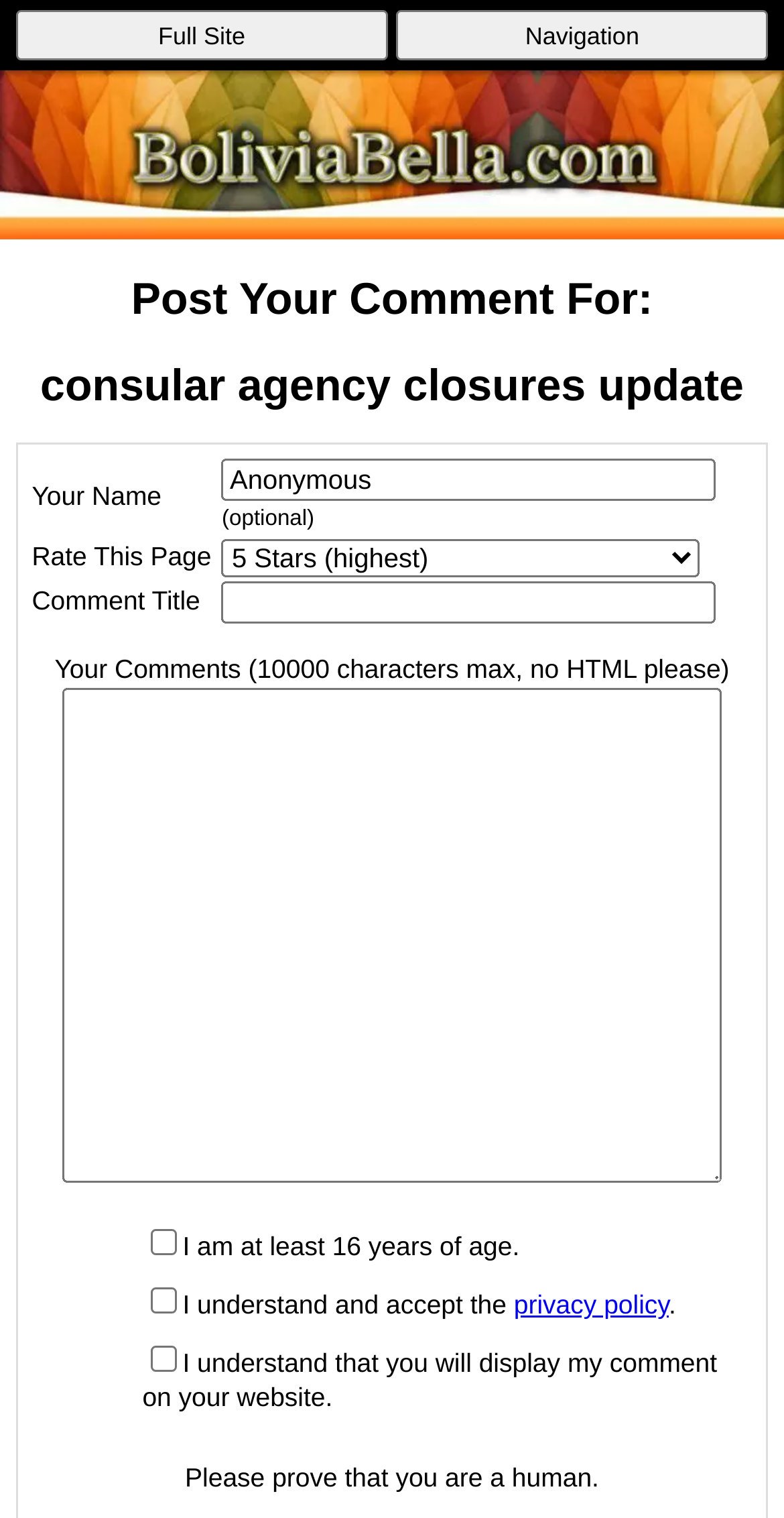Please identify the bounding box coordinates of the element on the webpage that should be clicked to follow this instruction: "Check the box to agree to the terms". The bounding box coordinates should be given as four float numbers between 0 and 1, formatted as [left, top, right, bottom].

[0.192, 0.81, 0.225, 0.827]